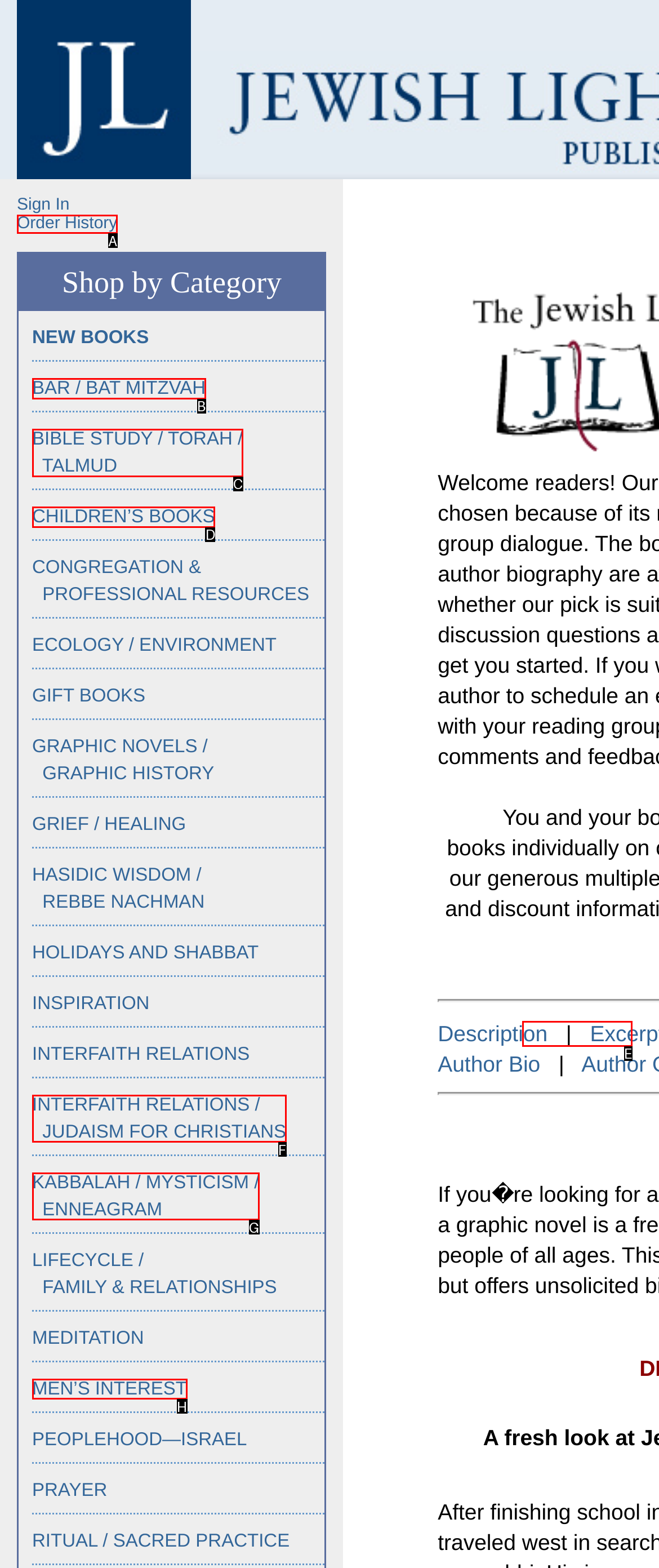Indicate which lettered UI element to click to fulfill the following task: View order history
Provide the letter of the correct option.

A